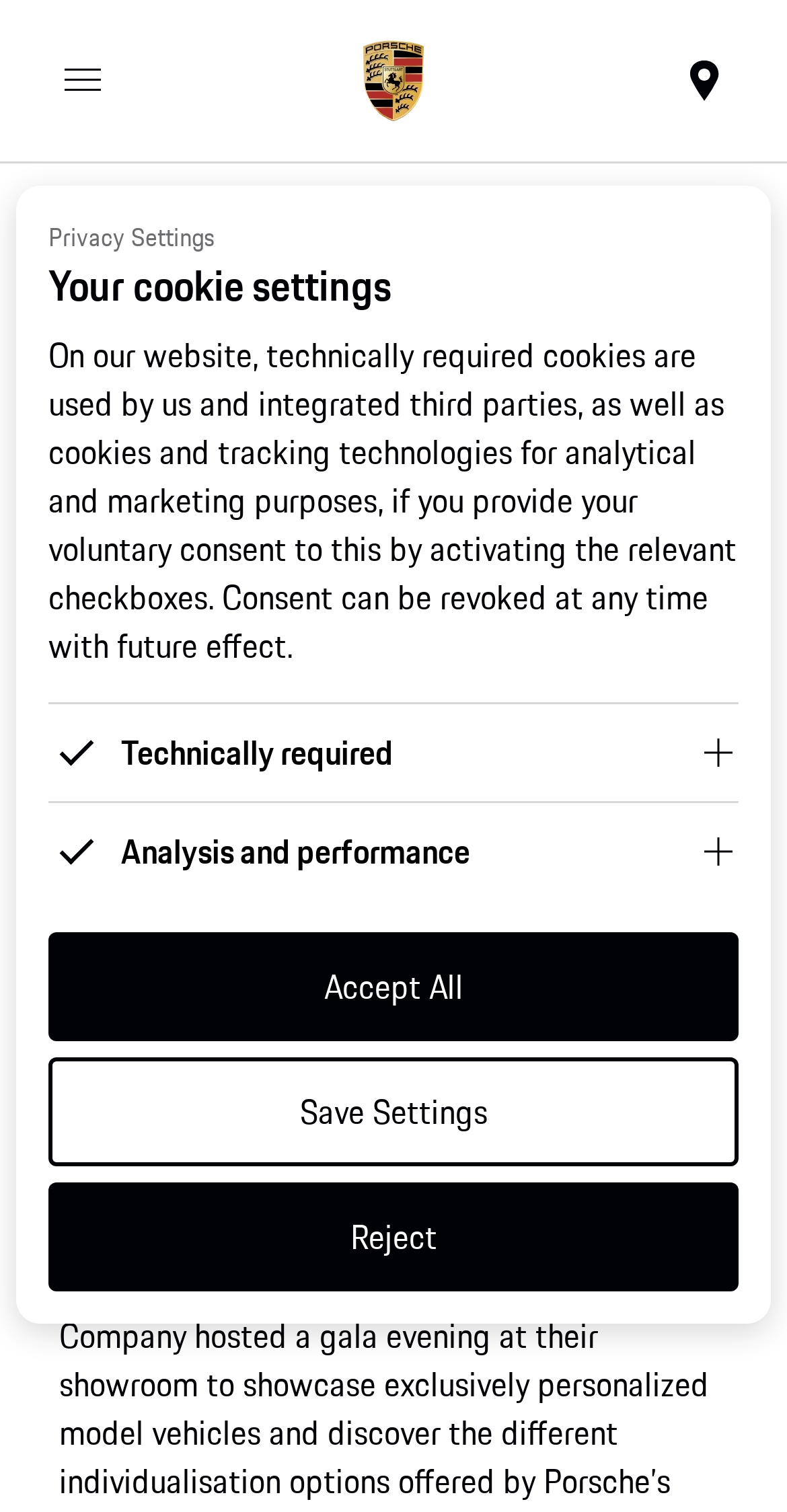Answer briefly with one word or phrase:
How many buttons are there in the 'Privacy Settings' dialog?

4